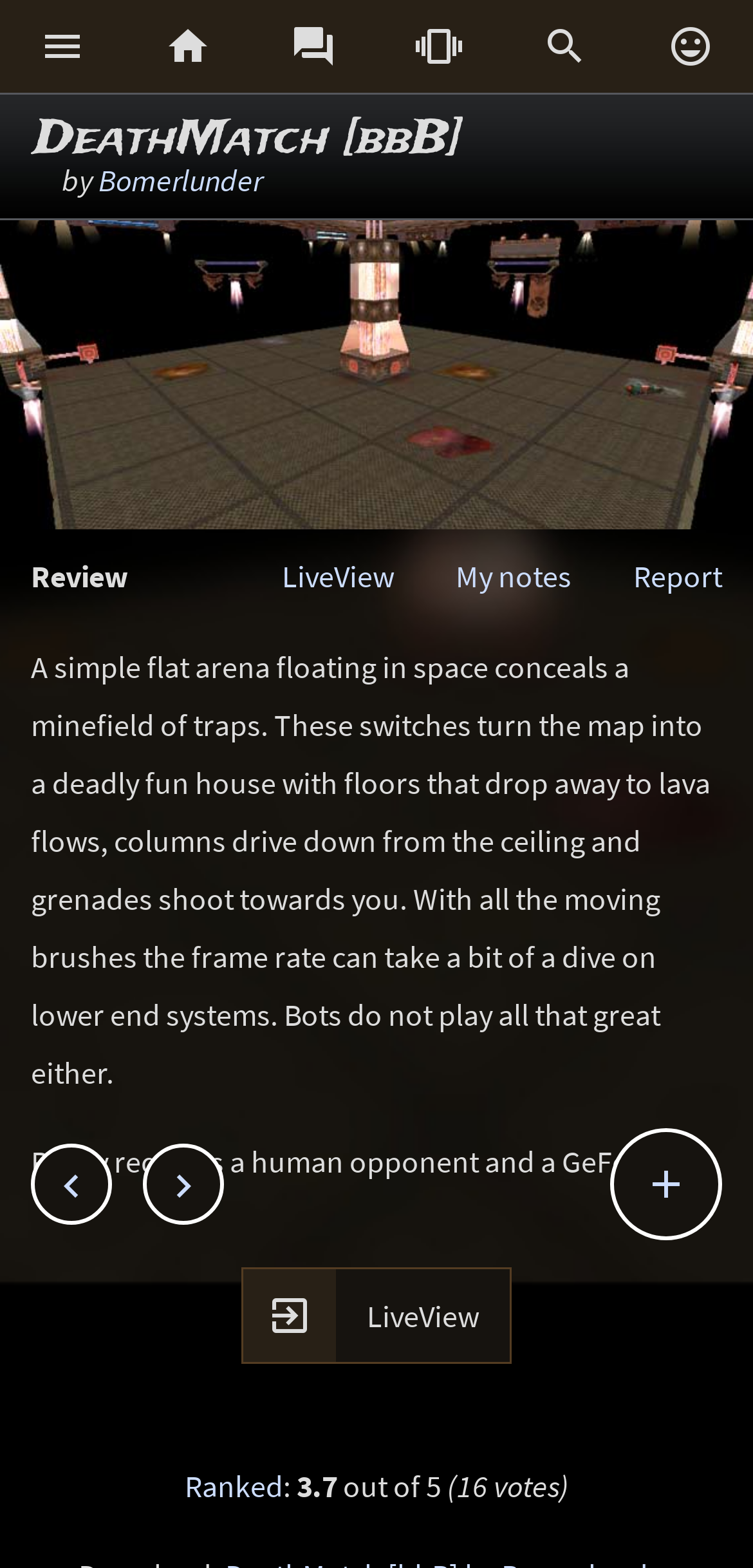What is the name of the Quake 3 Arena map?
Answer briefly with a single word or phrase based on the image.

DeathMatch [bbB]